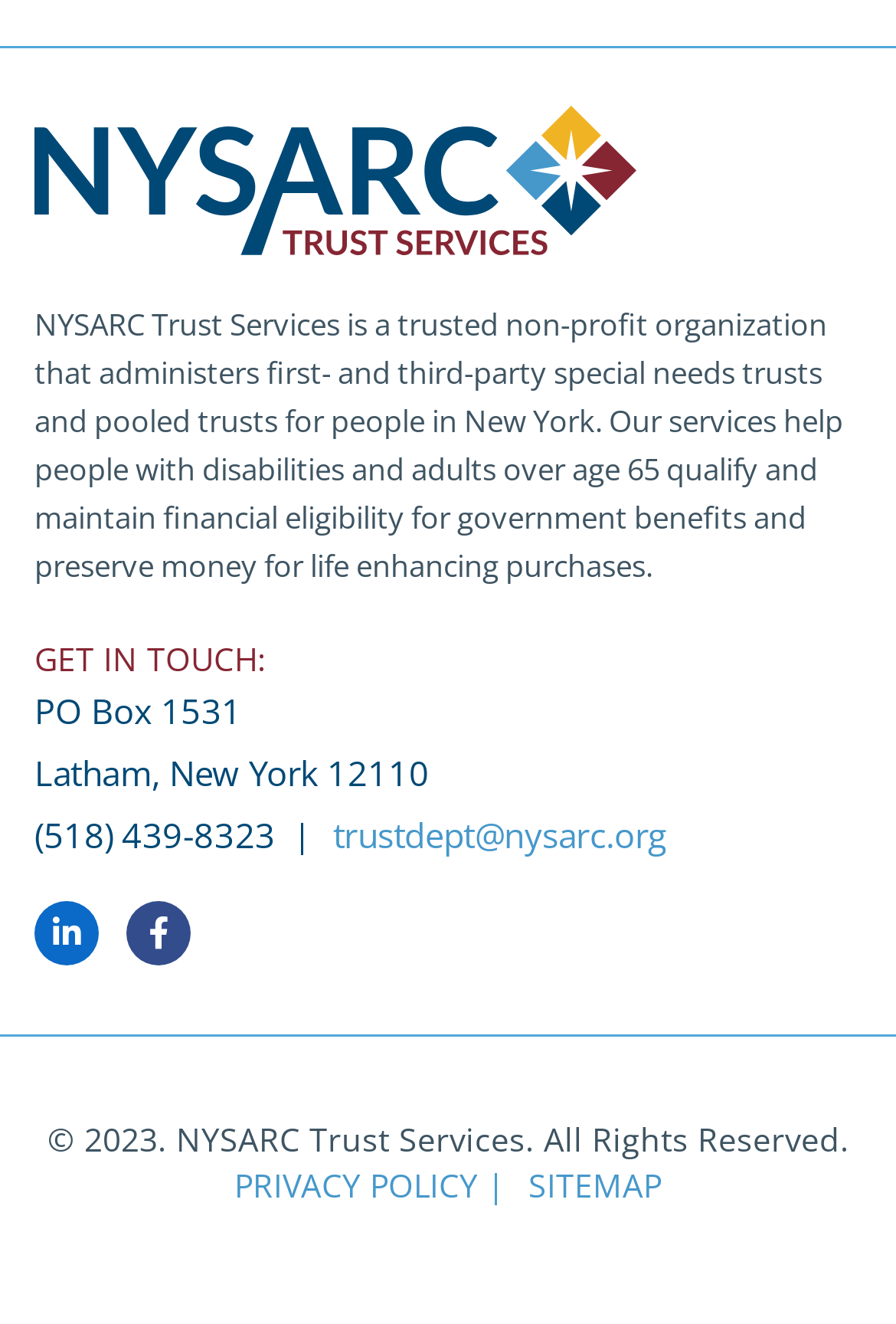Give a short answer to this question using one word or a phrase:
What social media platforms does the organization have?

LinkedIn, Facebook, YouTube